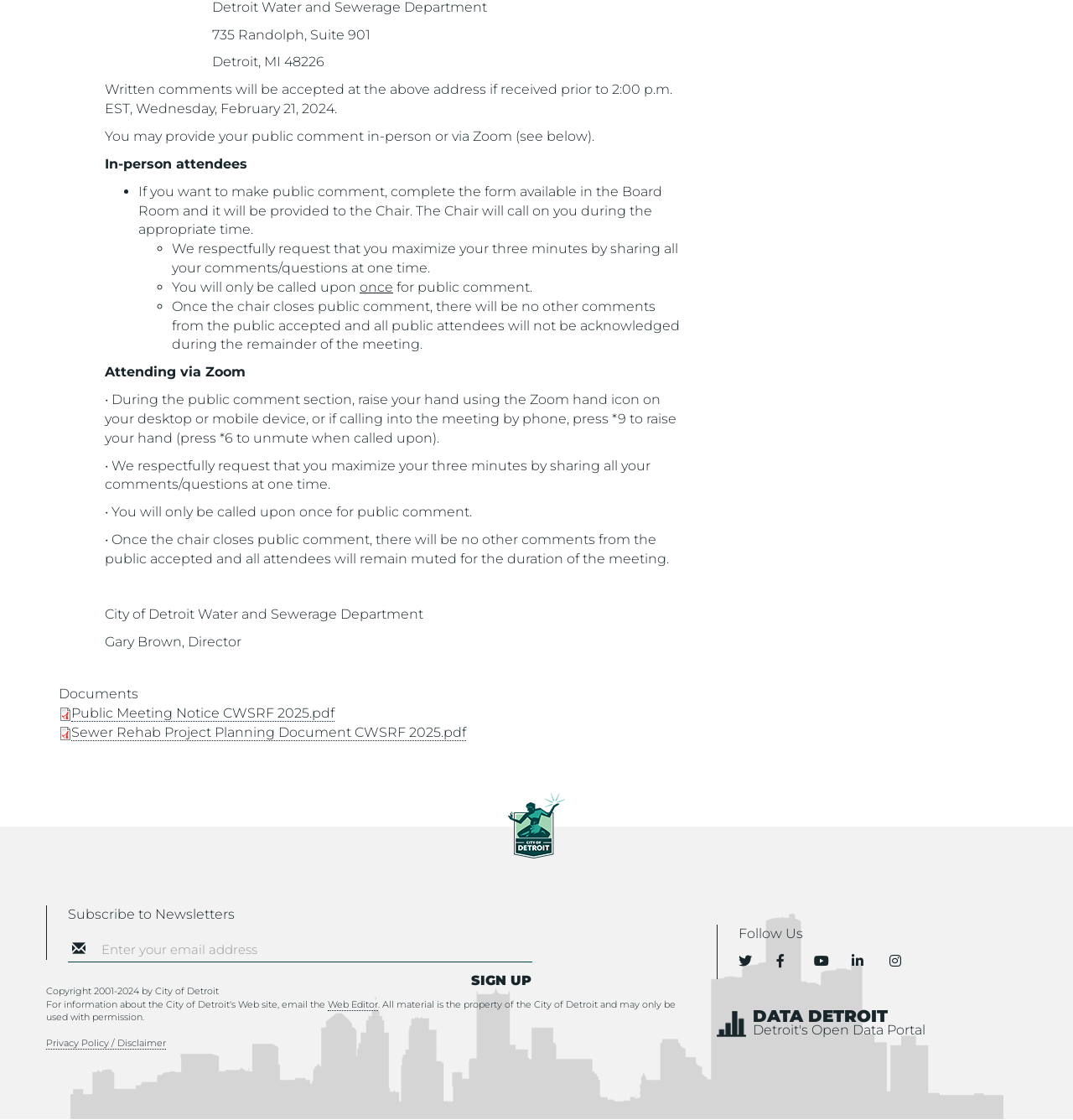Could you find the bounding box coordinates of the clickable area to complete this instruction: "Subscribe to Newsletters"?

[0.063, 0.829, 0.496, 0.859]